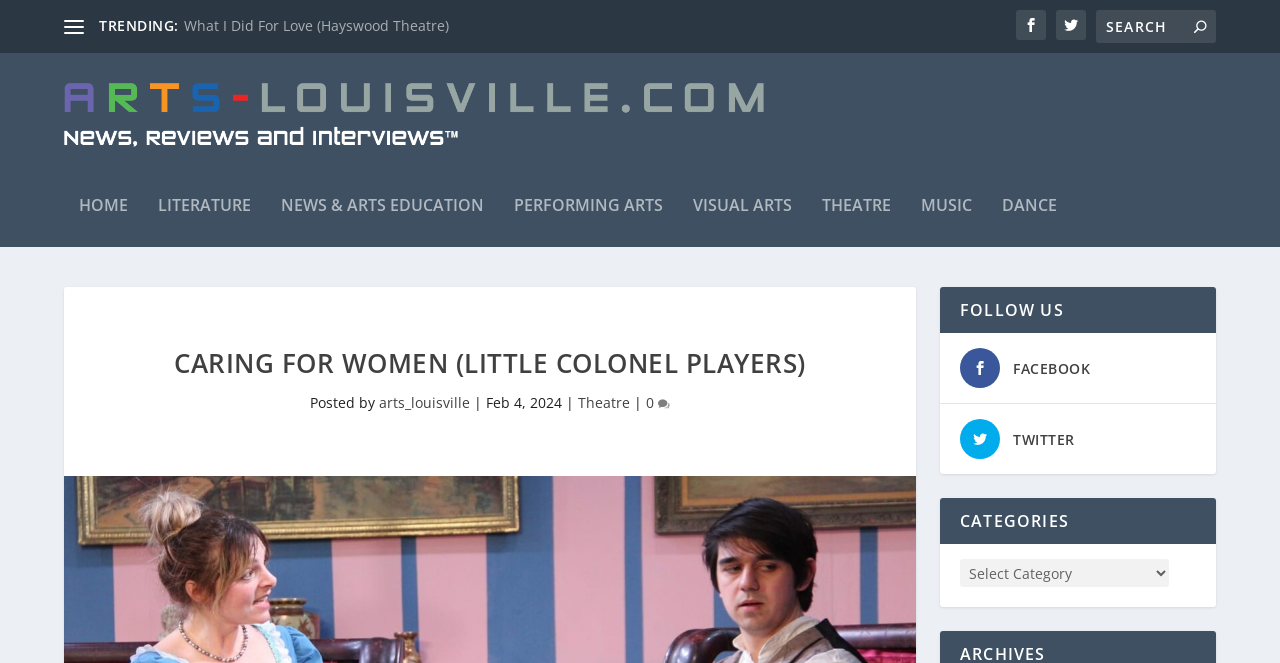Can you give a comprehensive explanation to the question given the content of the image?
How many comments does the article have?

The number of comments can be determined by looking at the link '0 ' which indicates that there are 0 comments on the article.